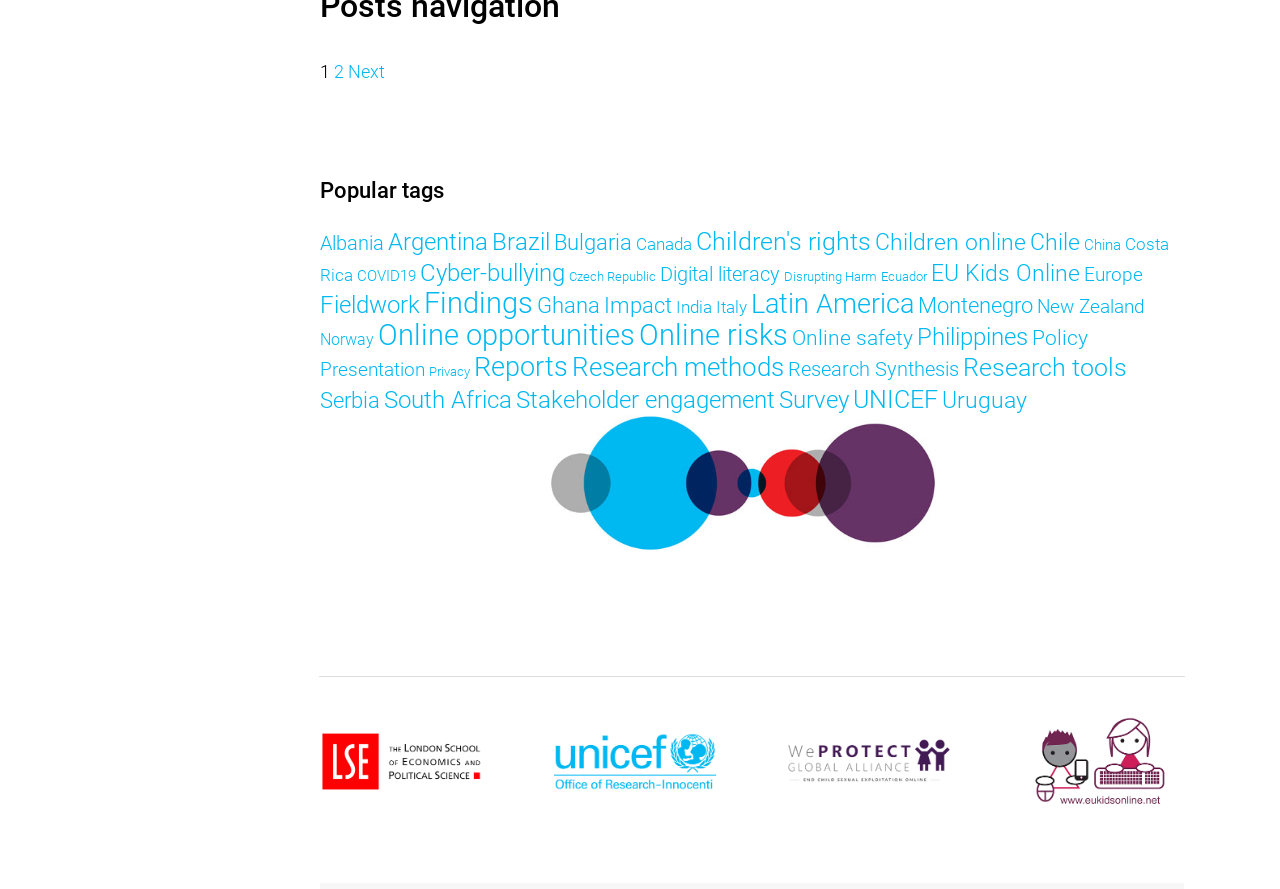Please find and report the bounding box coordinates of the element to click in order to perform the following action: "View 'Albania (9 items)'". The coordinates should be expressed as four float numbers between 0 and 1, in the format [left, top, right, bottom].

[0.25, 0.261, 0.3, 0.287]